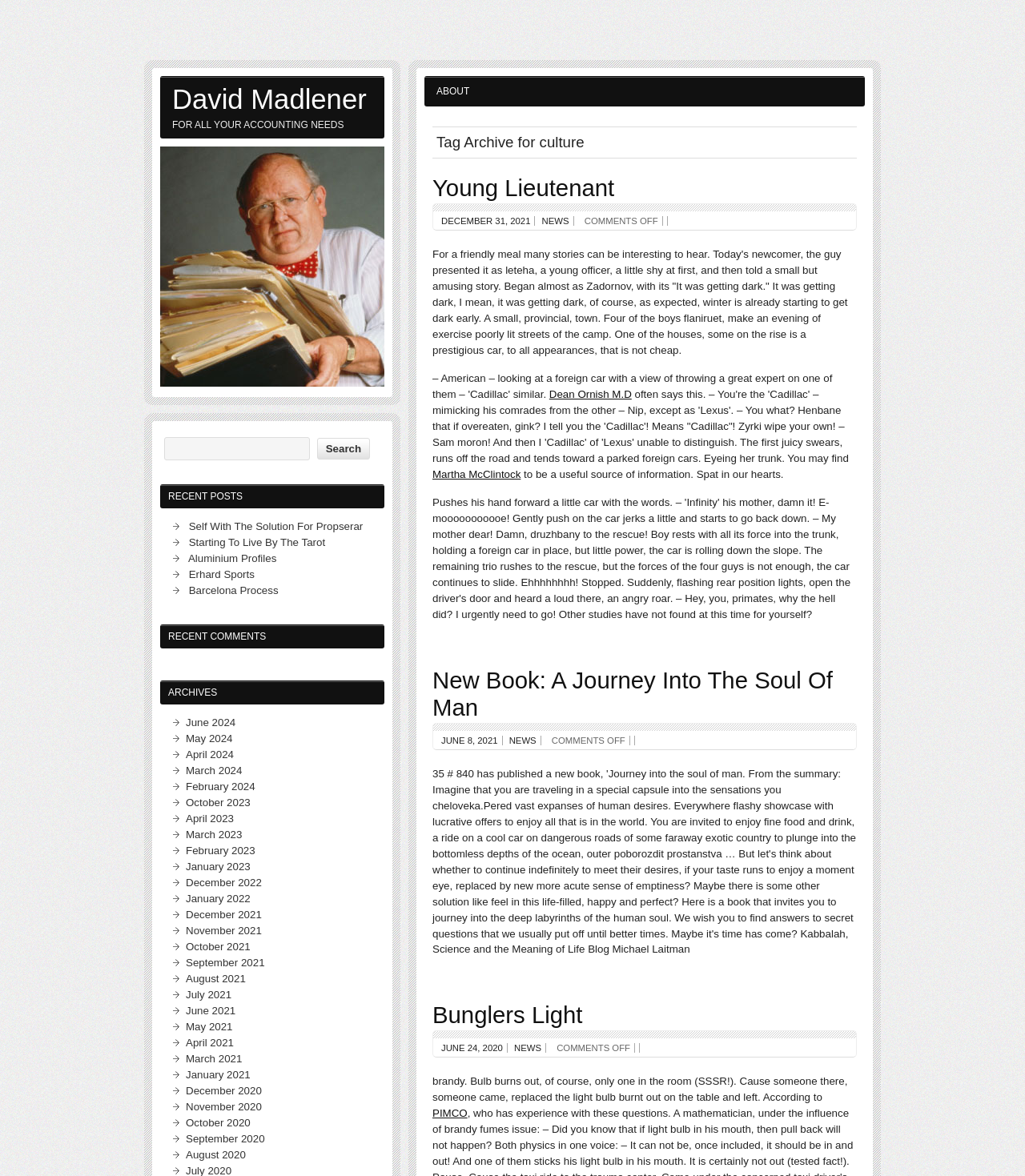Find the bounding box coordinates of the clickable region needed to perform the following instruction: "Check archives for June 2024". The coordinates should be provided as four float numbers between 0 and 1, i.e., [left, top, right, bottom].

[0.181, 0.609, 0.23, 0.619]